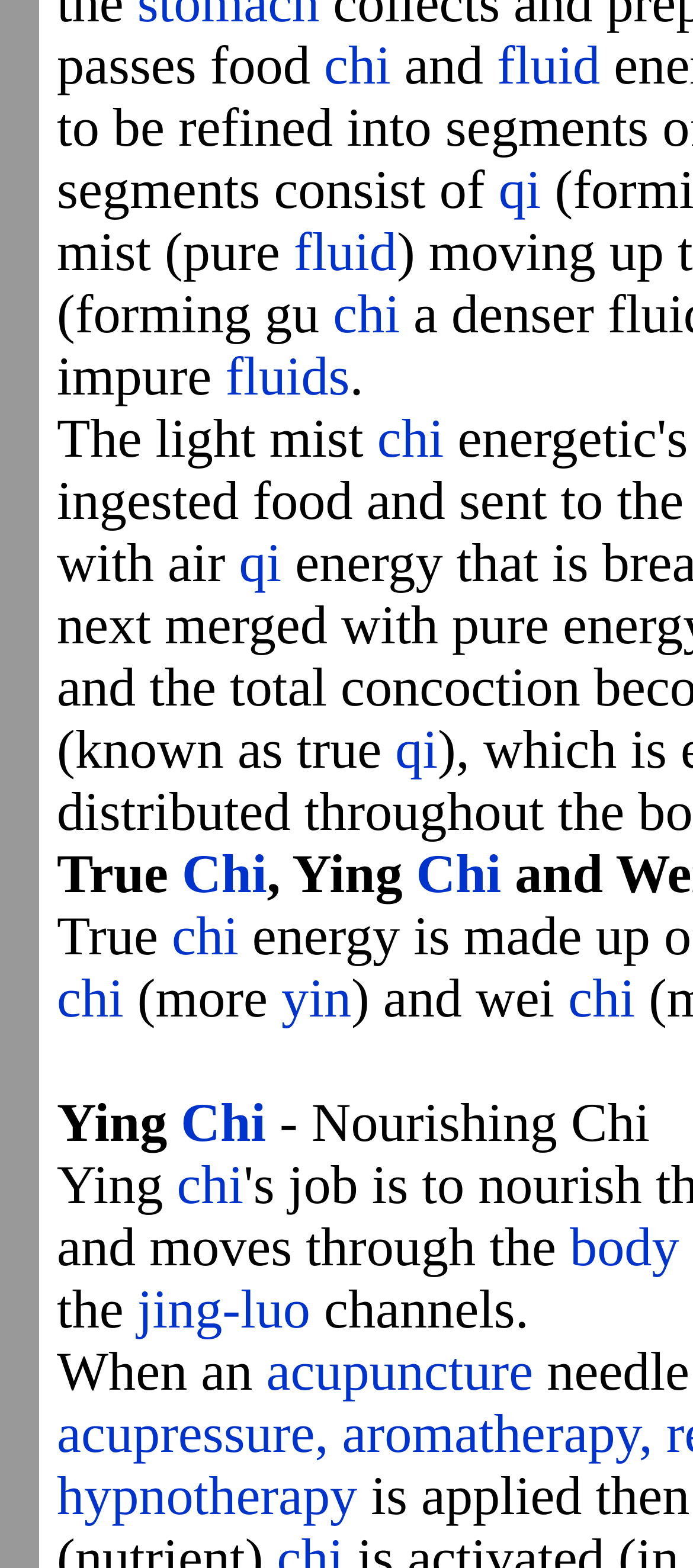Use the information in the screenshot to answer the question comprehensively: What is the theme of the webpage?

The various links and static text on the webpage, including references to 'qi', 'chi', 'acupuncture', and 'aromatherapy', suggest that the theme of the webpage is related to health and wellness, particularly in the context of traditional Chinese culture.